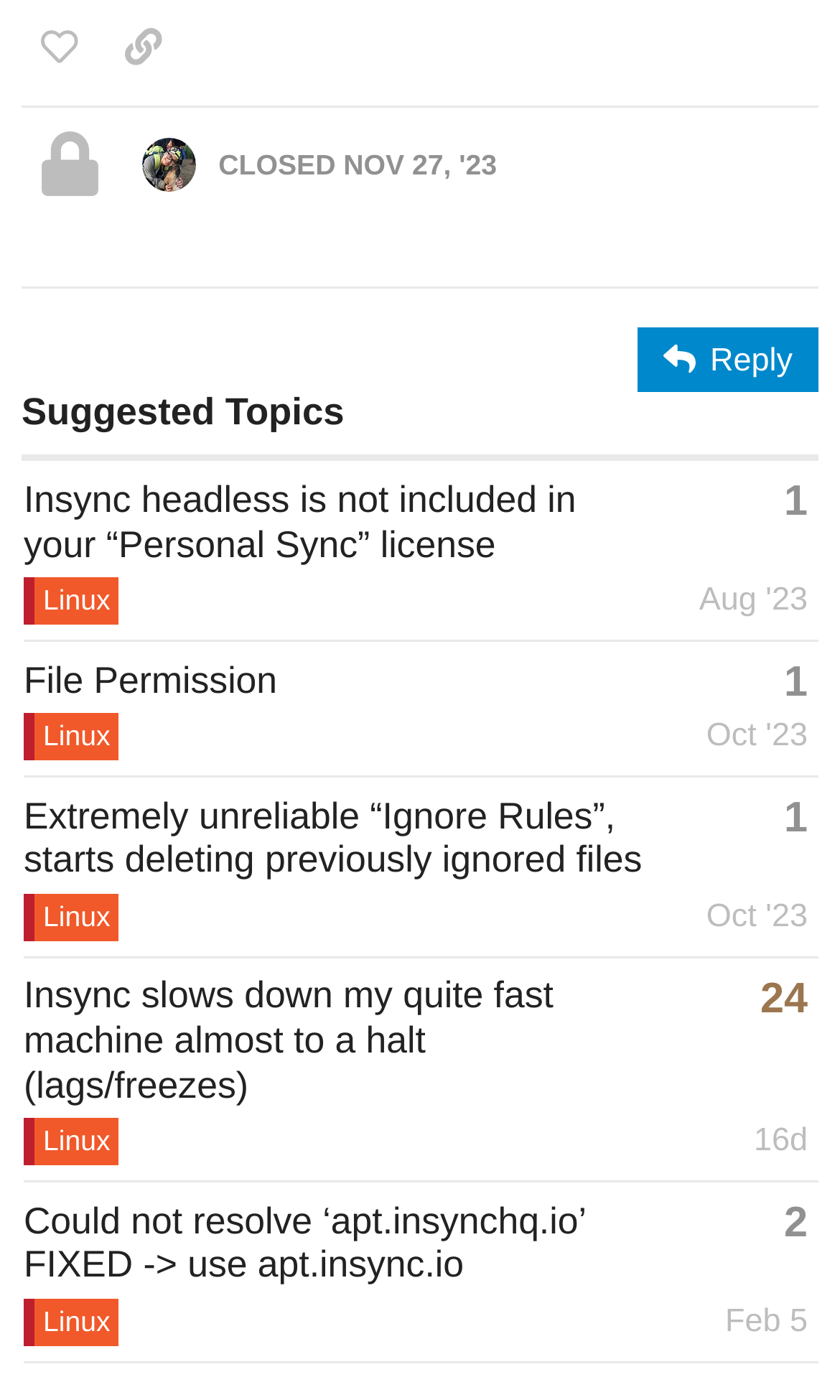Examine the screenshot and answer the question in as much detail as possible: What is the status of the post?

The status of the post can be determined by looking at the StaticText element with the text 'CLOSED' which is located at [0.26, 0.106, 0.409, 0.129]. This indicates that the post is closed.